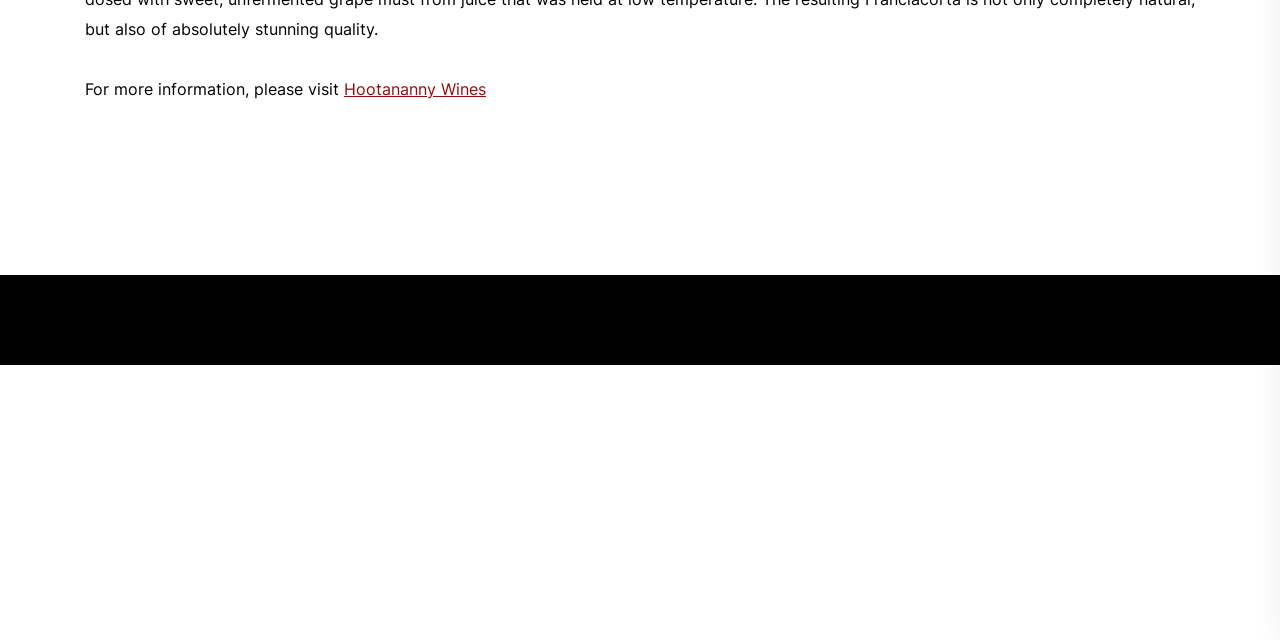Please predict the bounding box coordinates (top-left x, top-left y, bottom-right x, bottom-right y) for the UI element in the screenshot that fits the description: Hootananny Wines

[0.269, 0.124, 0.38, 0.155]